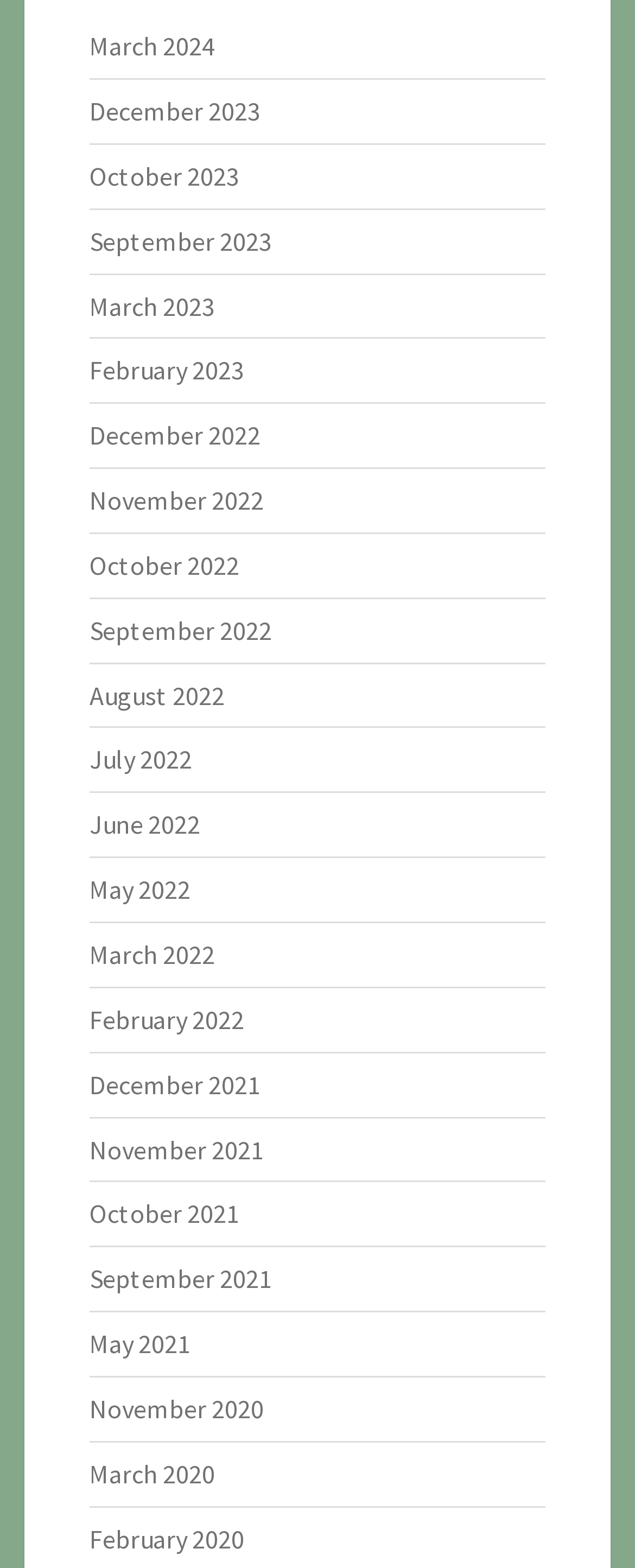Determine the bounding box coordinates for the clickable element required to fulfill the instruction: "visit March 2020". Provide the coordinates as four float numbers between 0 and 1, i.e., [left, top, right, bottom].

[0.141, 0.929, 0.338, 0.95]